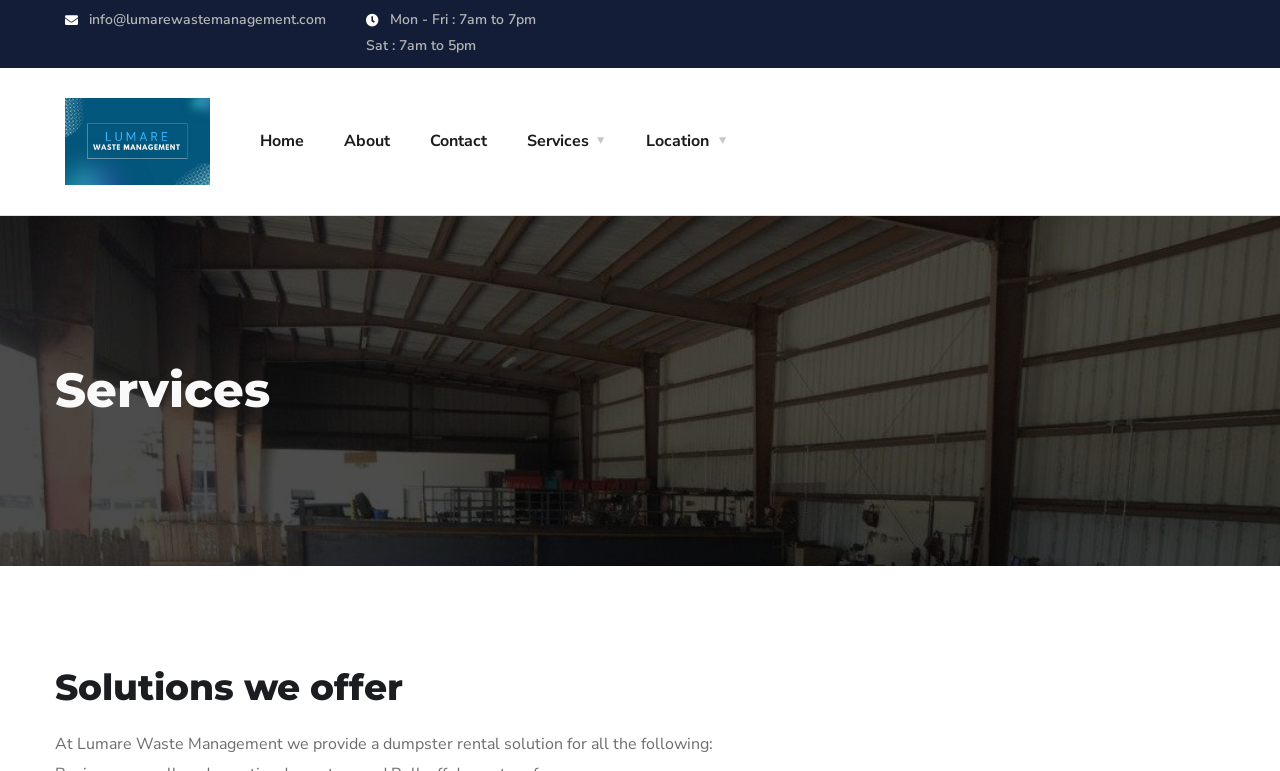Reply to the question below using a single word or brief phrase:
How many navigation links are there?

5